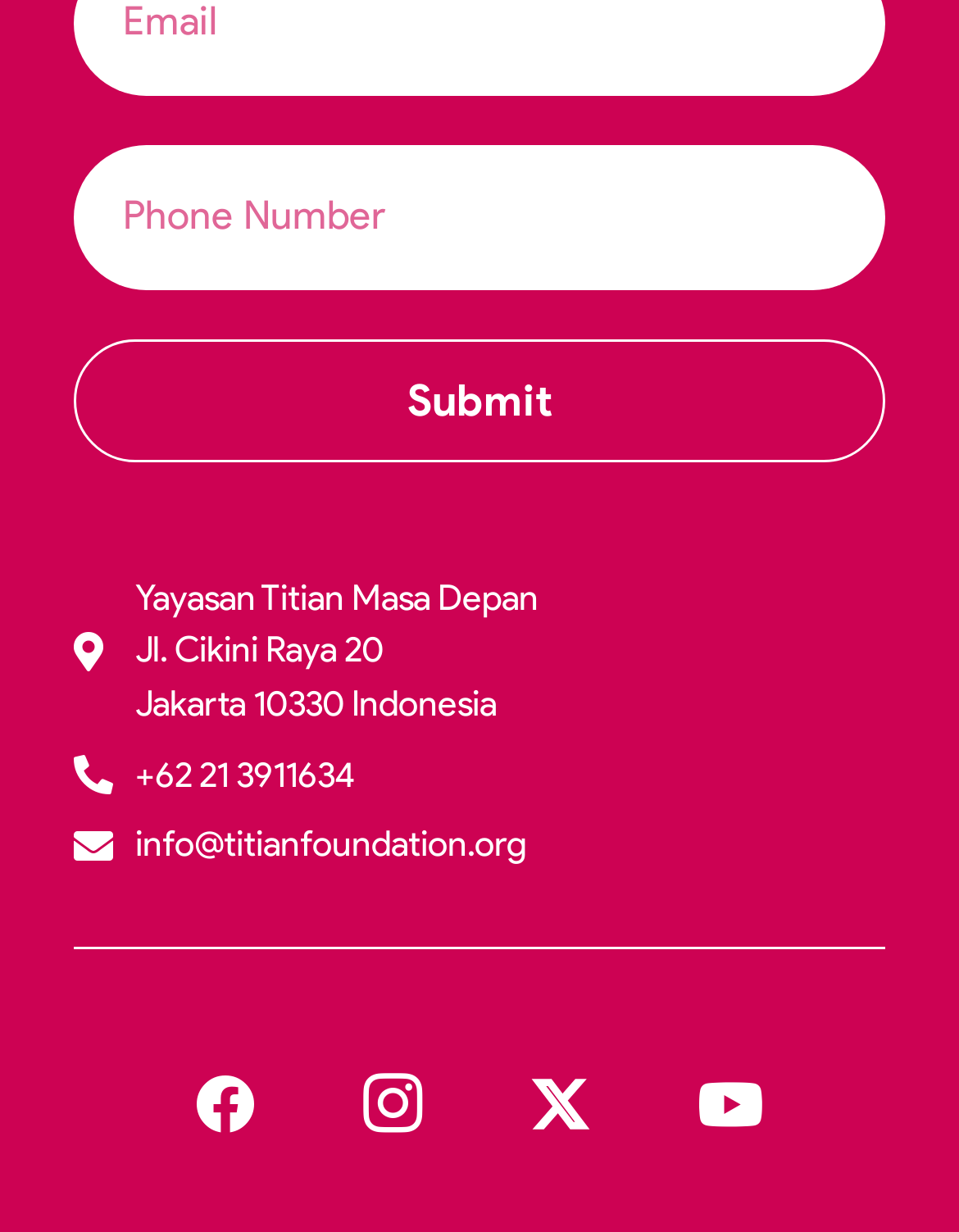What is the phone number?
Can you offer a detailed and complete answer to this question?

The phone number can be found in the static text element located below the organization's address, which reads '+62 21 3911634'.